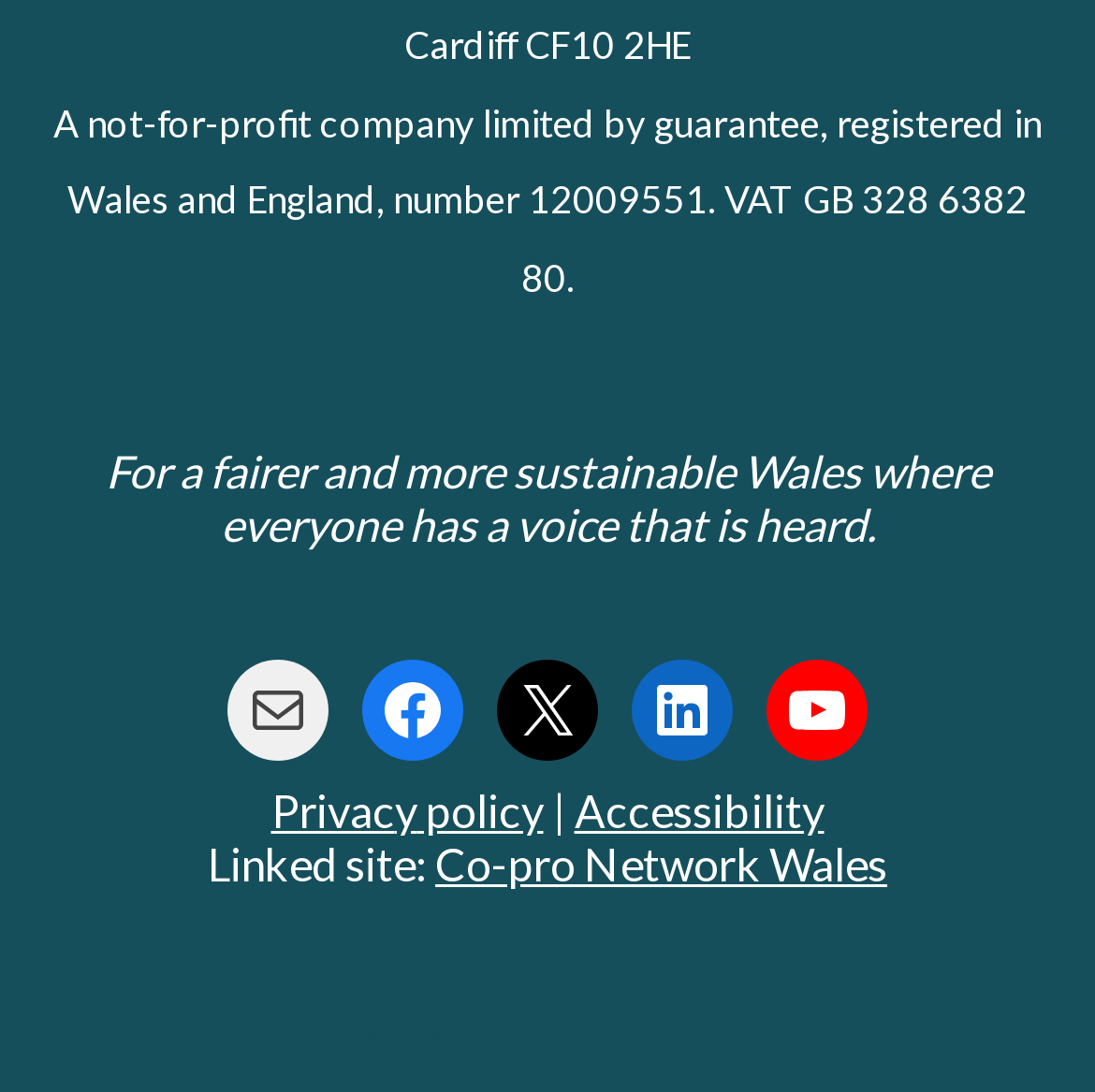Determine the bounding box coordinates of the clickable region to follow the instruction: "View privacy policy".

[0.247, 0.716, 0.36, 0.765]